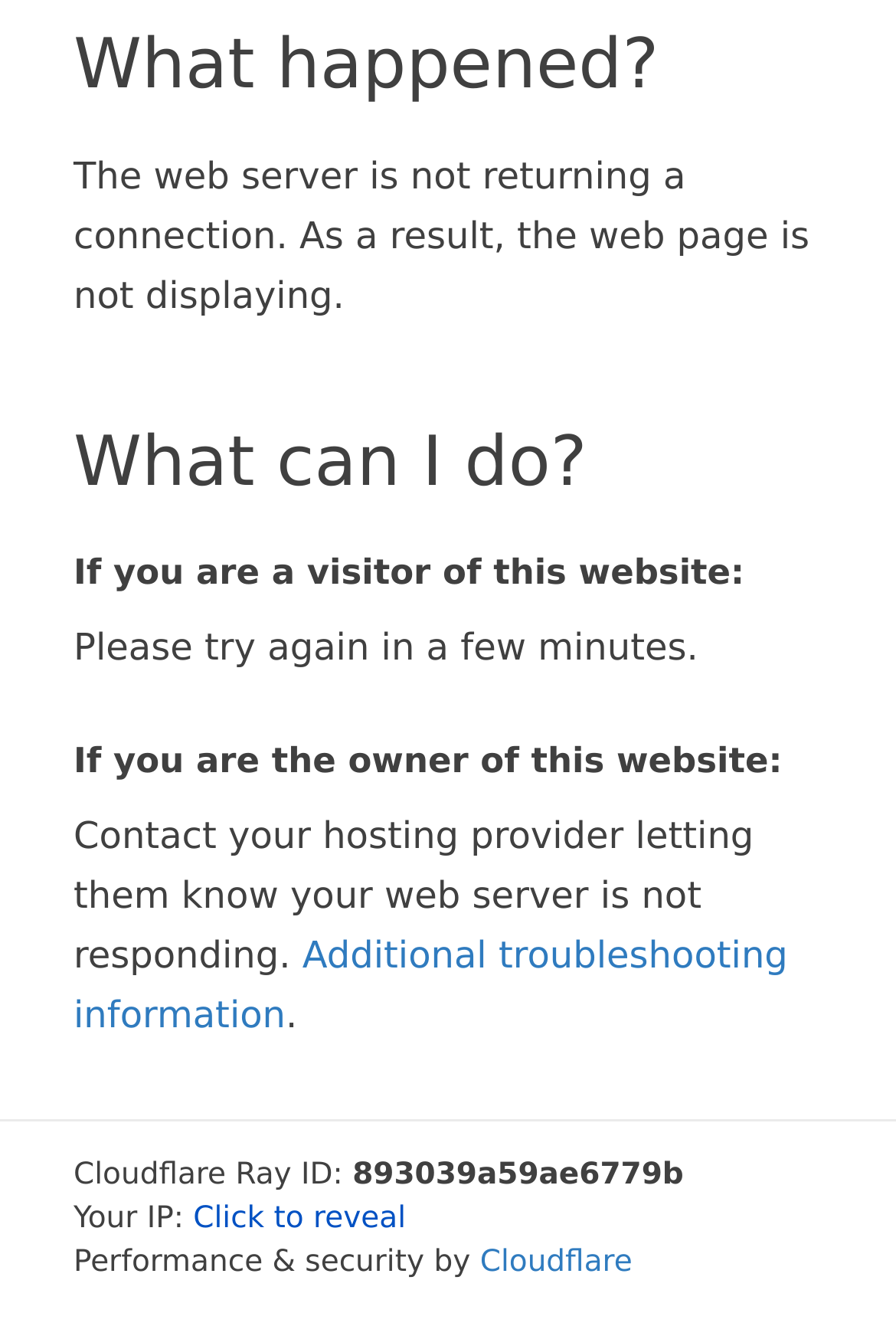What should a visitor of this website do?
Using the visual information, respond with a single word or phrase.

Try again in a few minutes